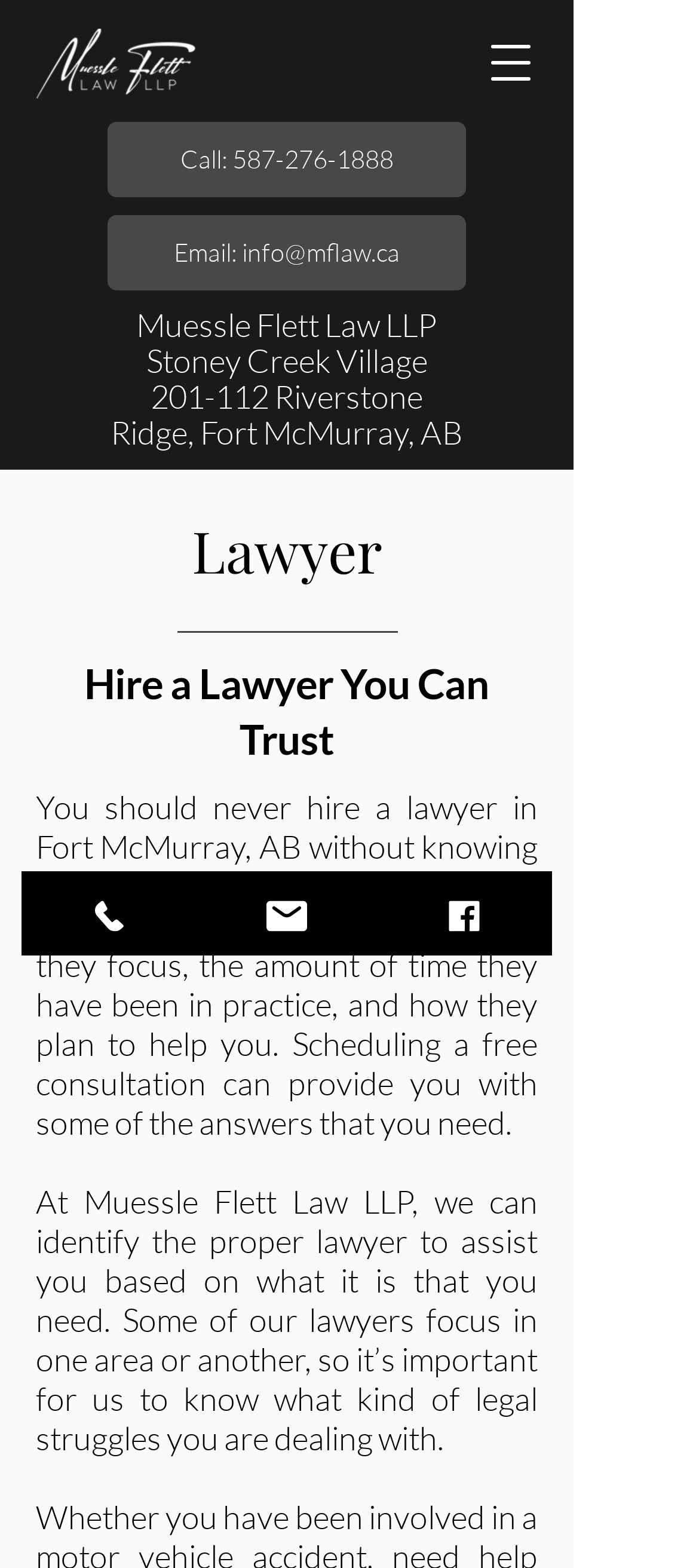What is the email address to contact? Using the information from the screenshot, answer with a single word or phrase.

info@mflaw.ca